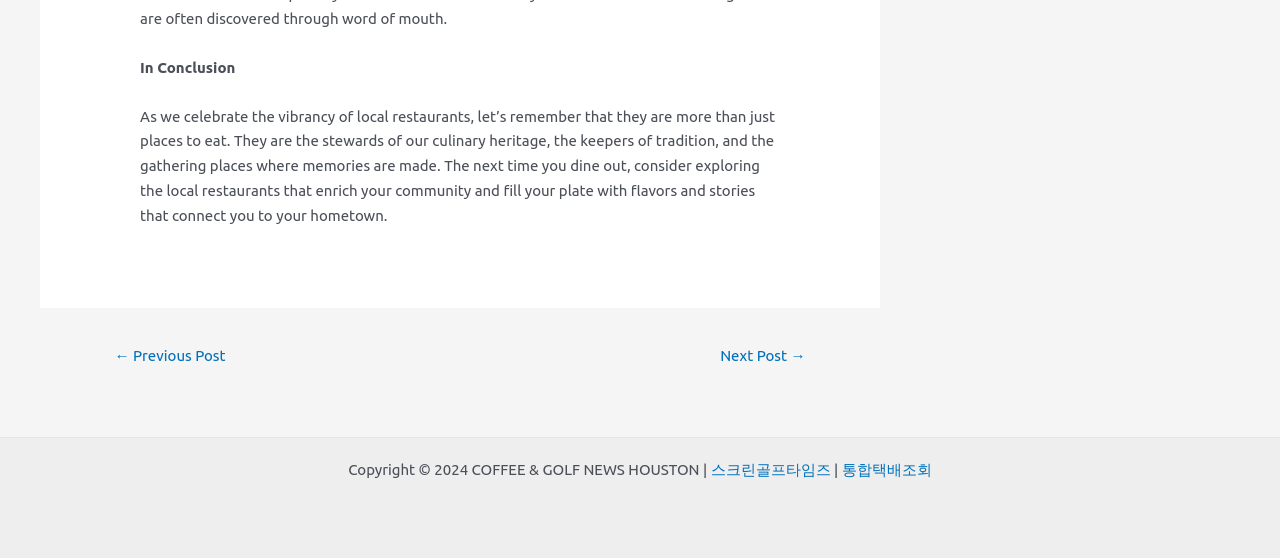Given the following UI element description: "통합택배조회", find the bounding box coordinates in the webpage screenshot.

[0.658, 0.827, 0.728, 0.857]